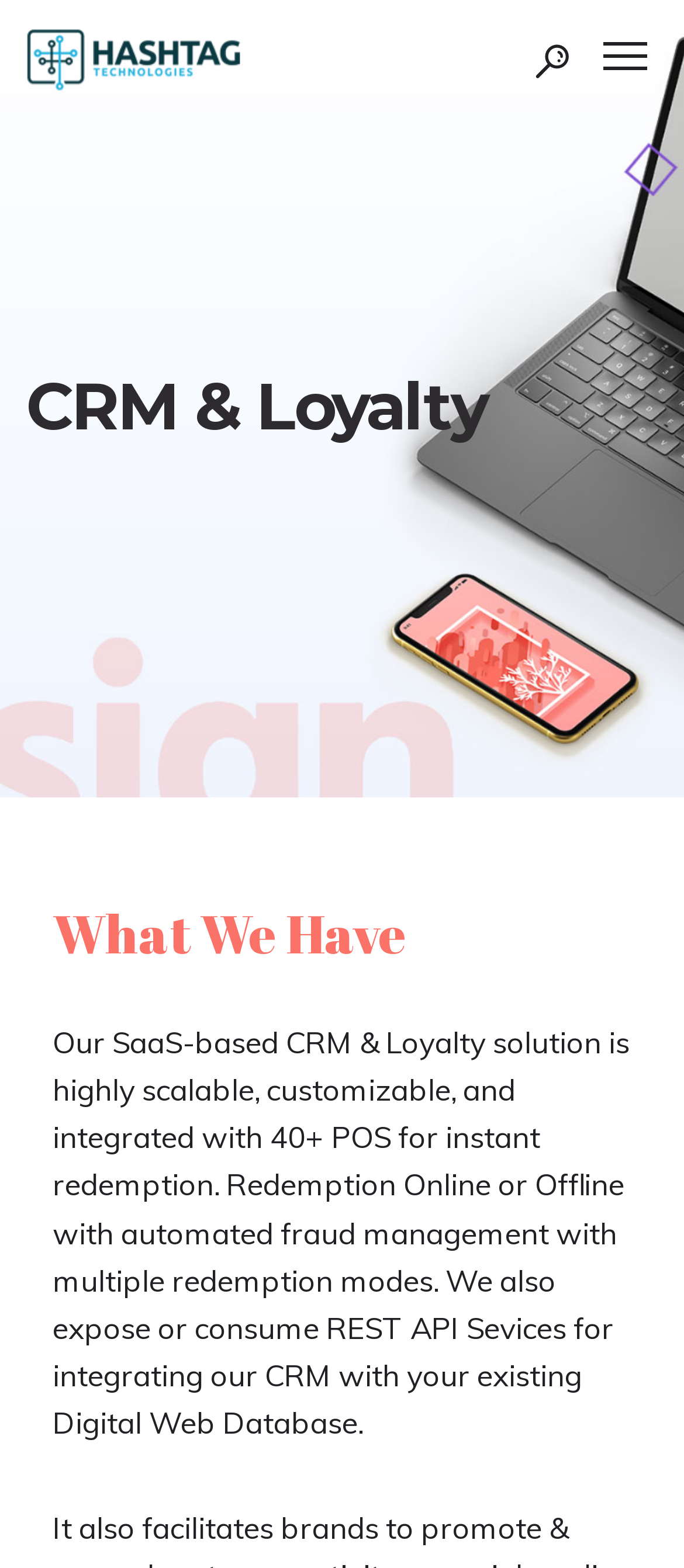What type of solution is offered?
Based on the visual information, provide a detailed and comprehensive answer.

From the StaticText element, it is mentioned that 'Our SaaS-based CRM & Loyalty solution is highly scalable, customizable, and integrated with 40+ POS for instant redemption.' This indicates that the solution offered is SaaS-based CRM & Loyalty.